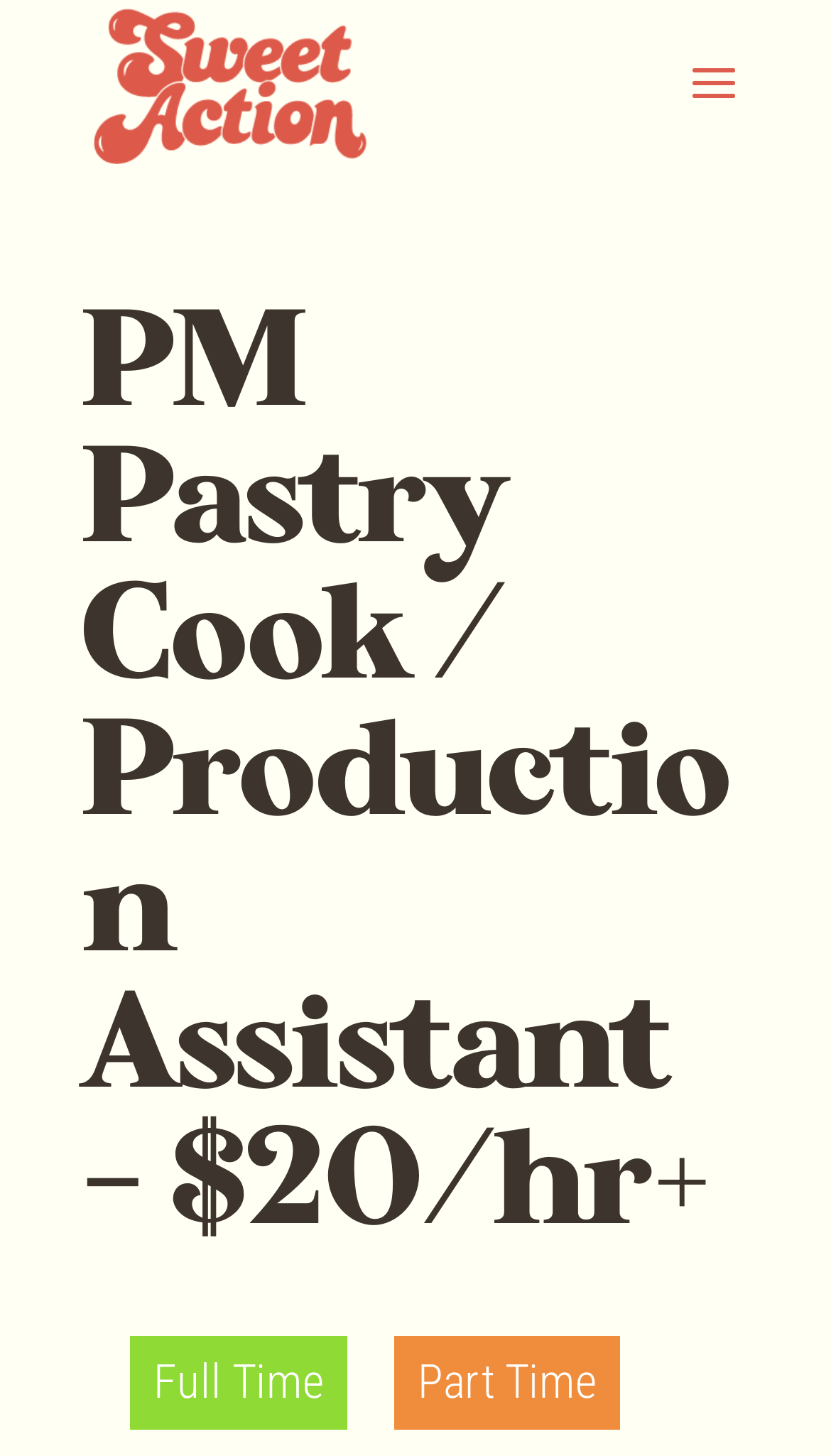Identify the first-level heading on the webpage and generate its text content.

PM Pastry Cook / Production Assistant – $20/hr+